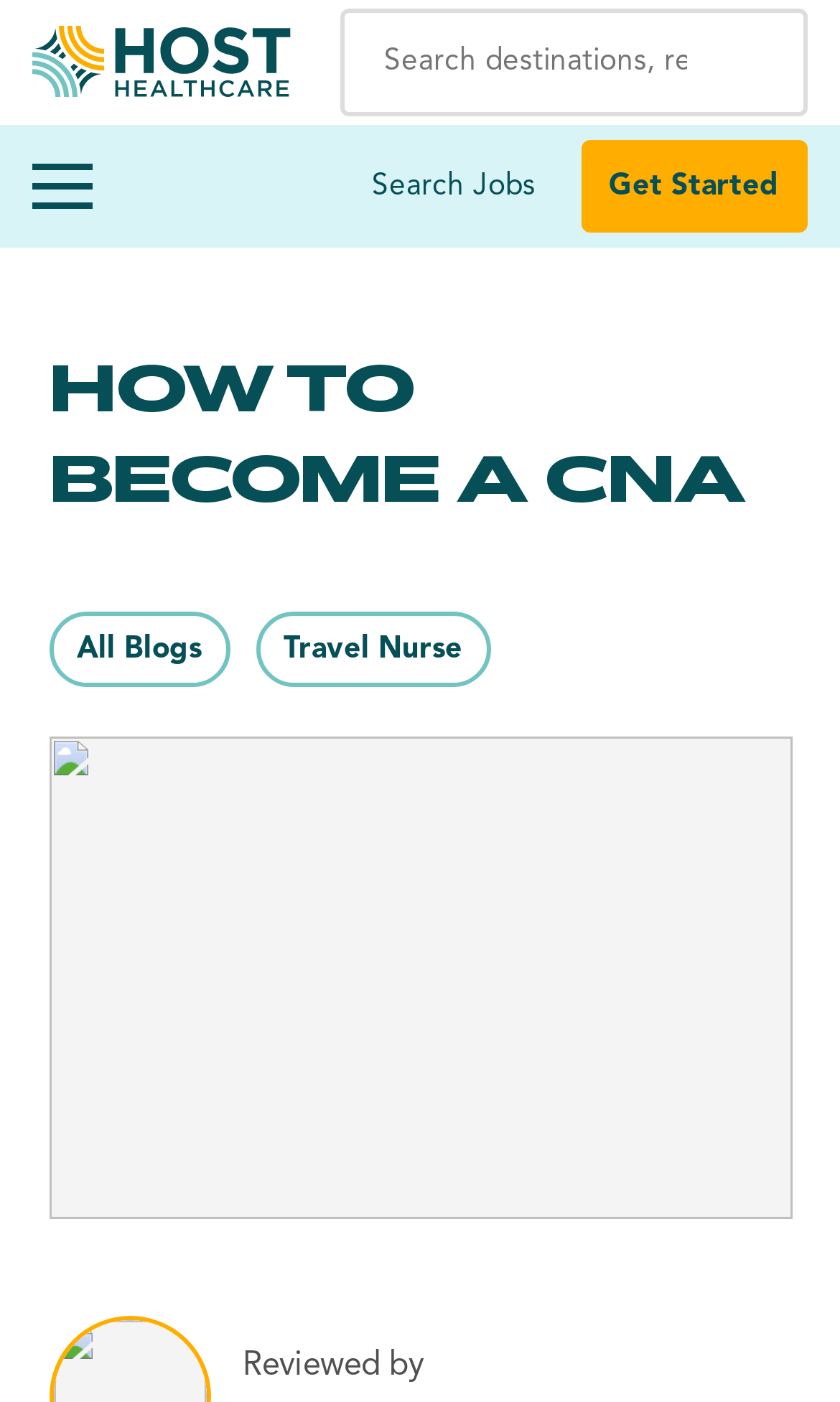Specify the bounding box coordinates (top-left x, top-left y, bottom-right x, bottom-right y) of the UI element in the screenshot that matches this description: Menu

[0.038, 0.115, 0.11, 0.151]